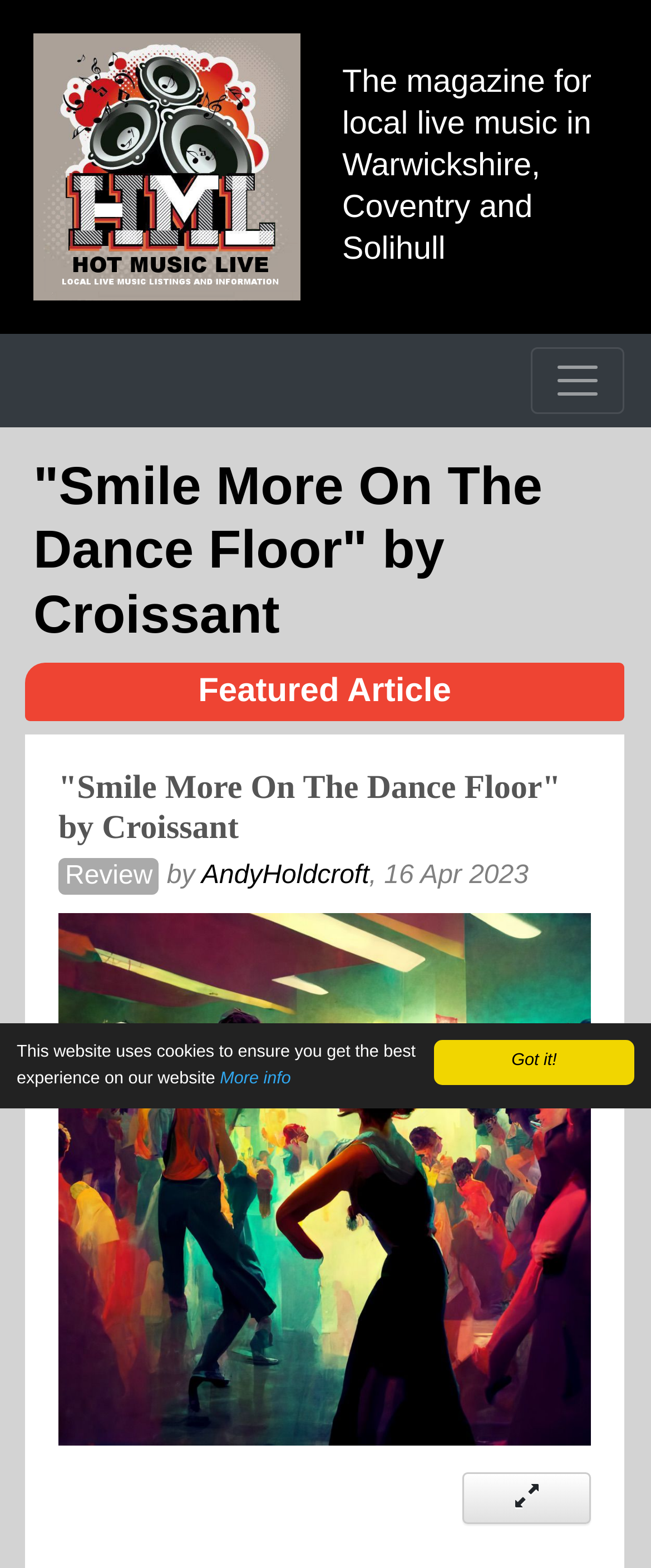Elaborate on the webpage's design and content in a detailed caption.

The webpage is about Hot Music Live, a magazine for local live music in Warwickshire, Coventry, and Solihull. At the top, there is a notification about the website using cookies, with a "Got it!" link and a "More info" link. Below this notification, there is a small image.

The main content of the webpage is focused on the article "Smile More On The Dance Floor" by Croissant. The title of the article is displayed prominently, with a heading that spans almost the entire width of the page. Below the title, there is a featured article section, which includes a review of the article written by AndyHoldcroft on 16 Apr 2023.

To the left of the article title, there is a navigation button labeled "Toggle navigation". Above the navigation button, there is a small empty space with a non-breaking space character.

The article content is accompanied by a large image that takes up most of the page's width. At the bottom right corner of the page, there is a "Zoom" button.

Overall, the webpage has a clean layout, with clear headings and concise text, making it easy to navigate and read.